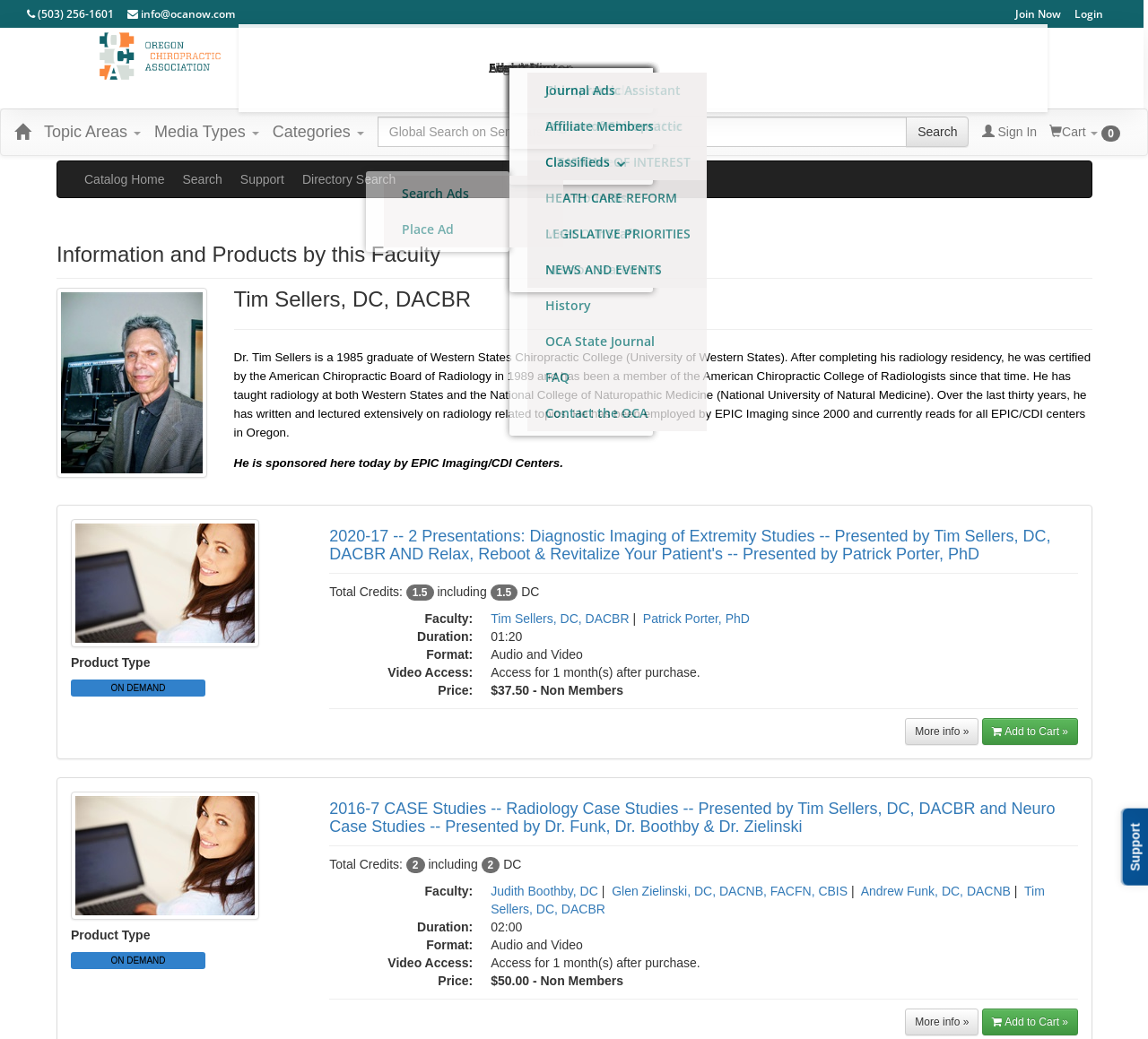Please find the bounding box coordinates of the section that needs to be clicked to achieve this instruction: "Add the product to cart".

[0.856, 0.707, 0.939, 0.732]